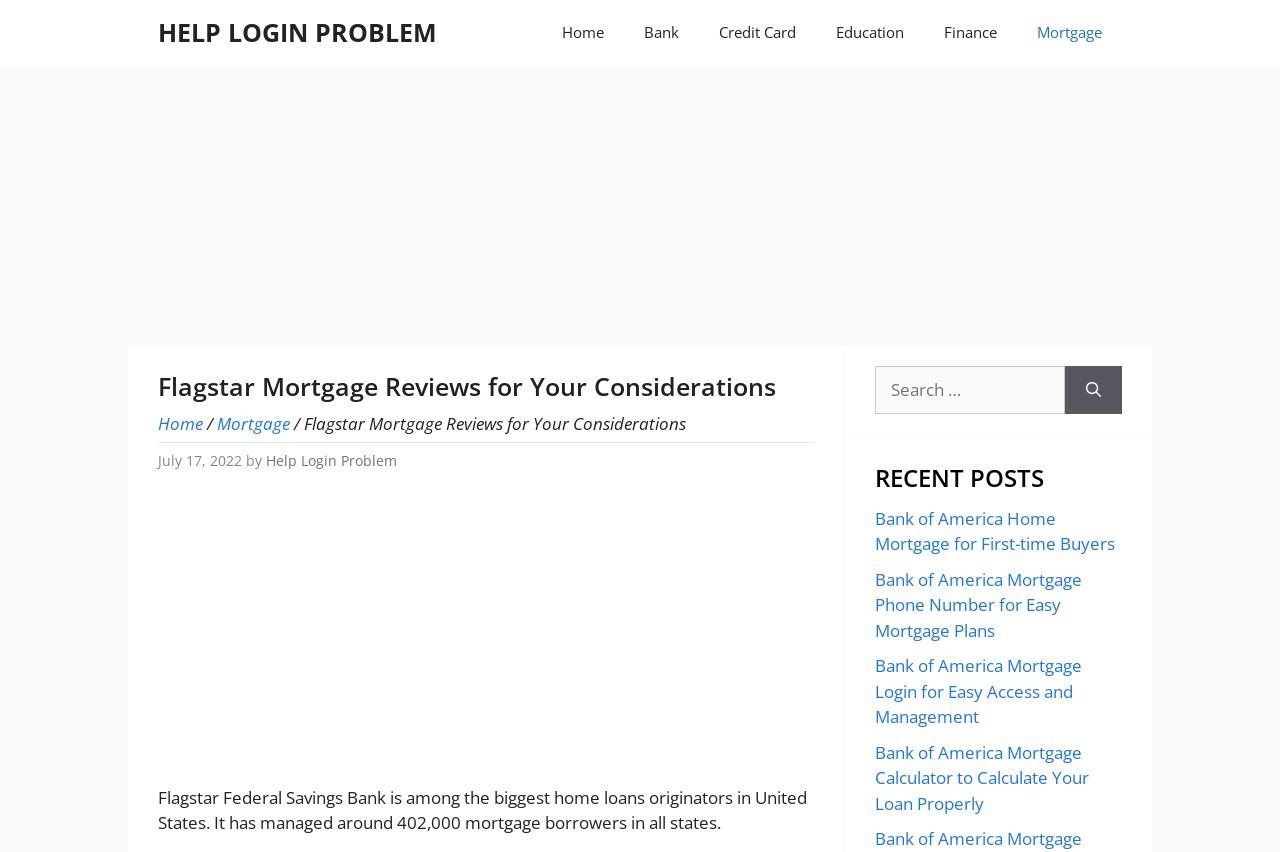Identify the bounding box coordinates for the UI element described as: "Credit Card".

[0.546, 0.0, 0.638, 0.076]